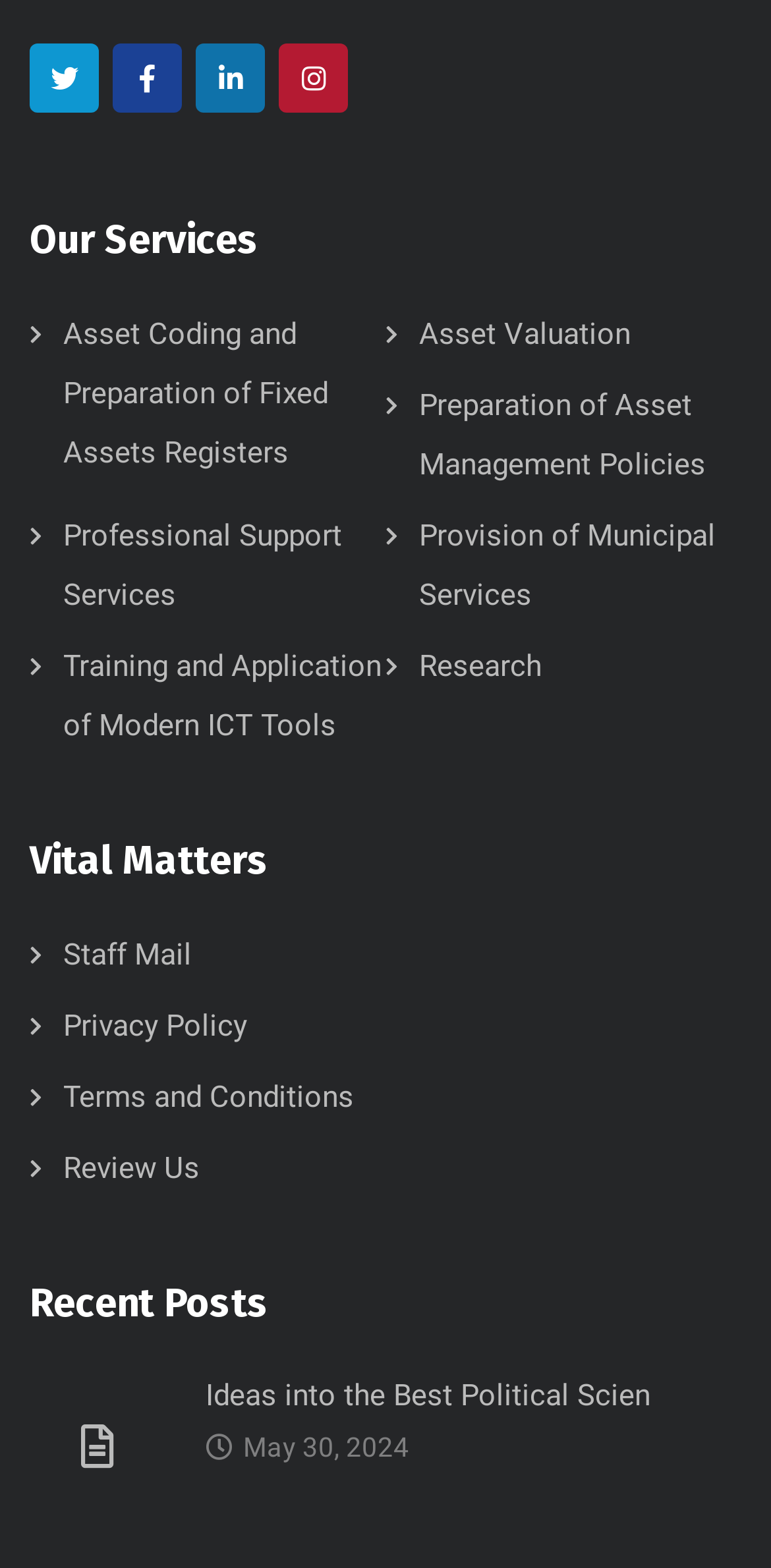Identify the bounding box coordinates of the part that should be clicked to carry out this instruction: "Open the navigation menu".

None